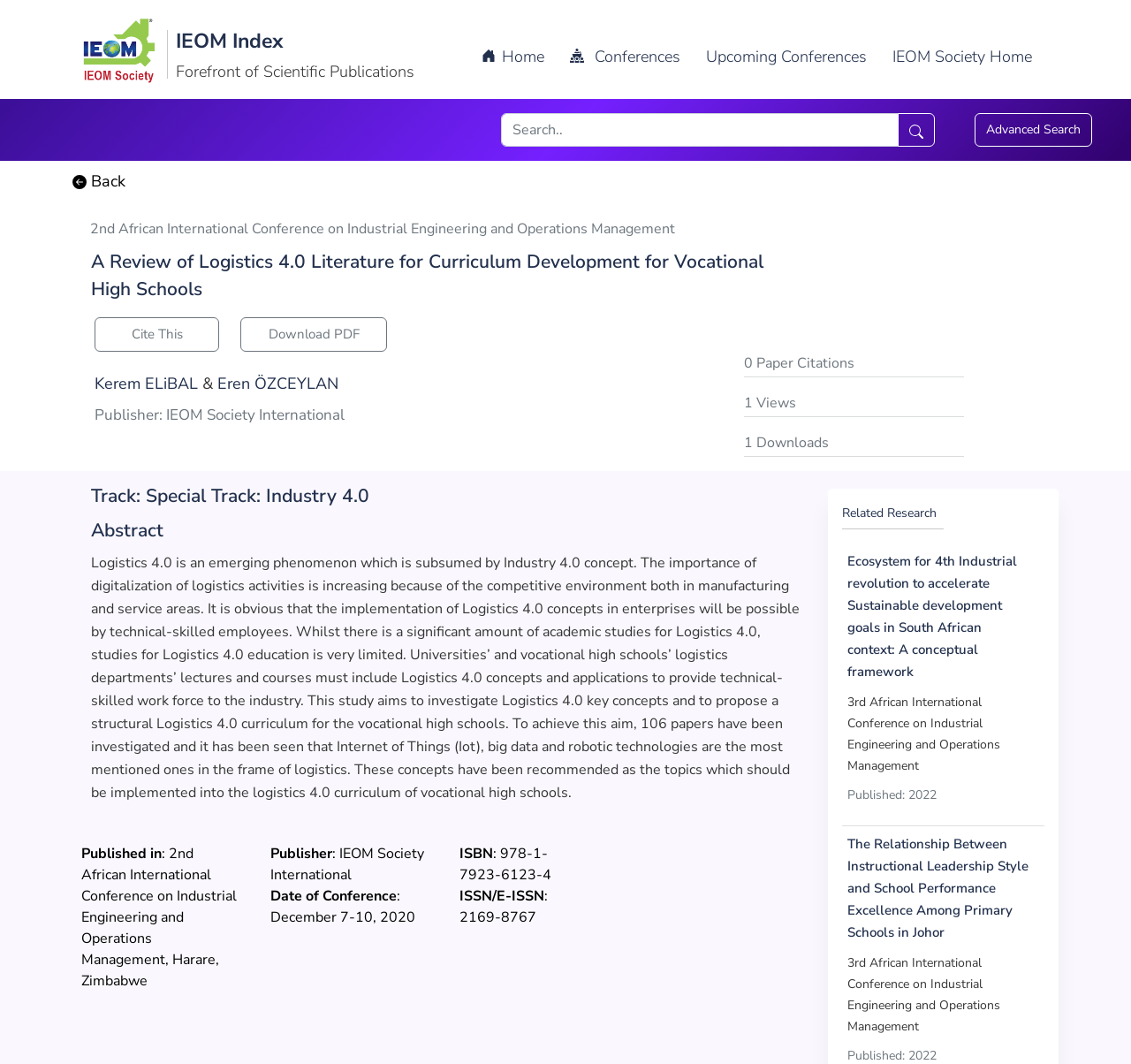Determine the bounding box coordinates of the clickable element to achieve the following action: 'View all articles'. Provide the coordinates as four float values between 0 and 1, formatted as [left, top, right, bottom].

None